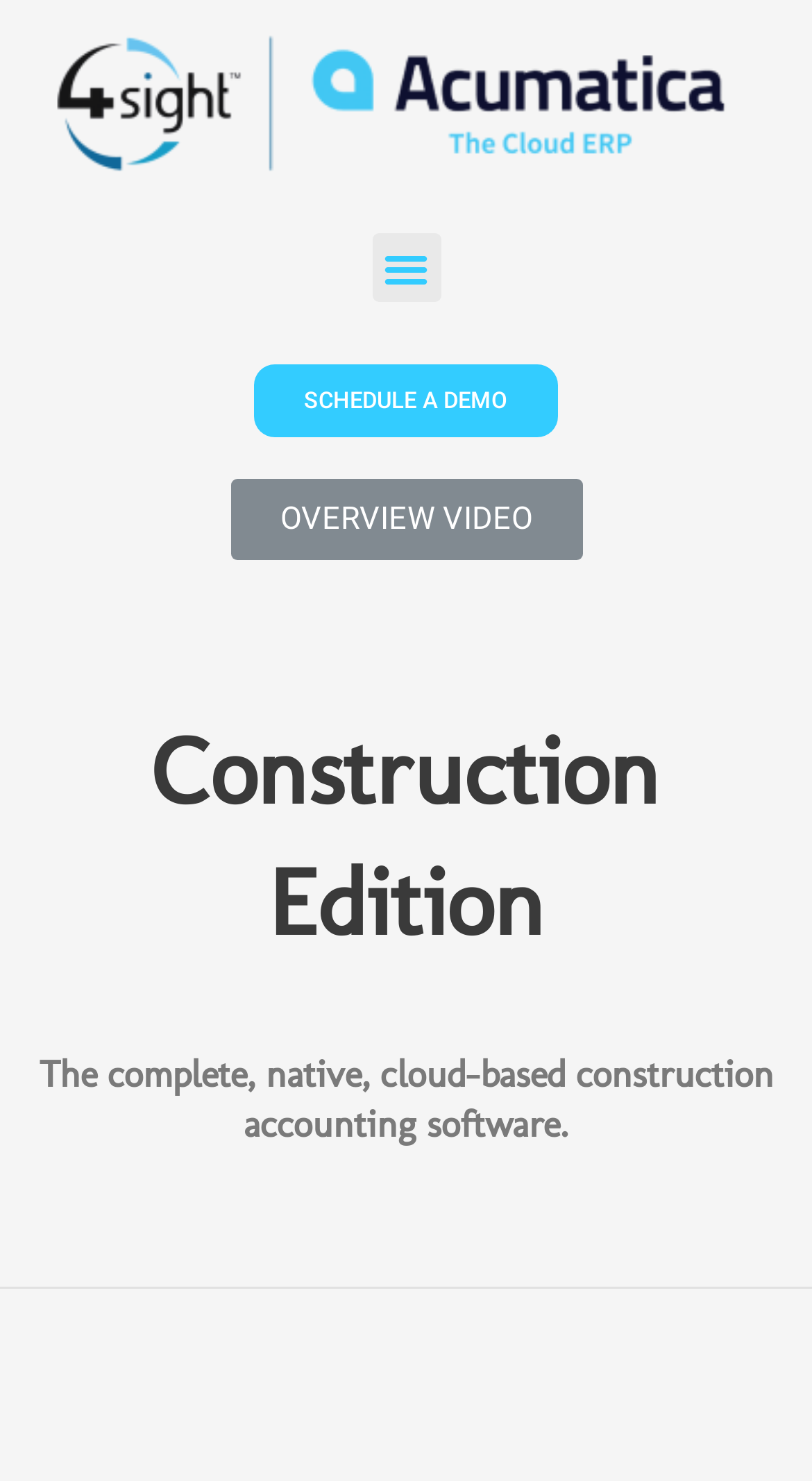What is the purpose of the 'SCHEDULE A DEMO' button? Using the information from the screenshot, answer with a single word or phrase.

To schedule a demo